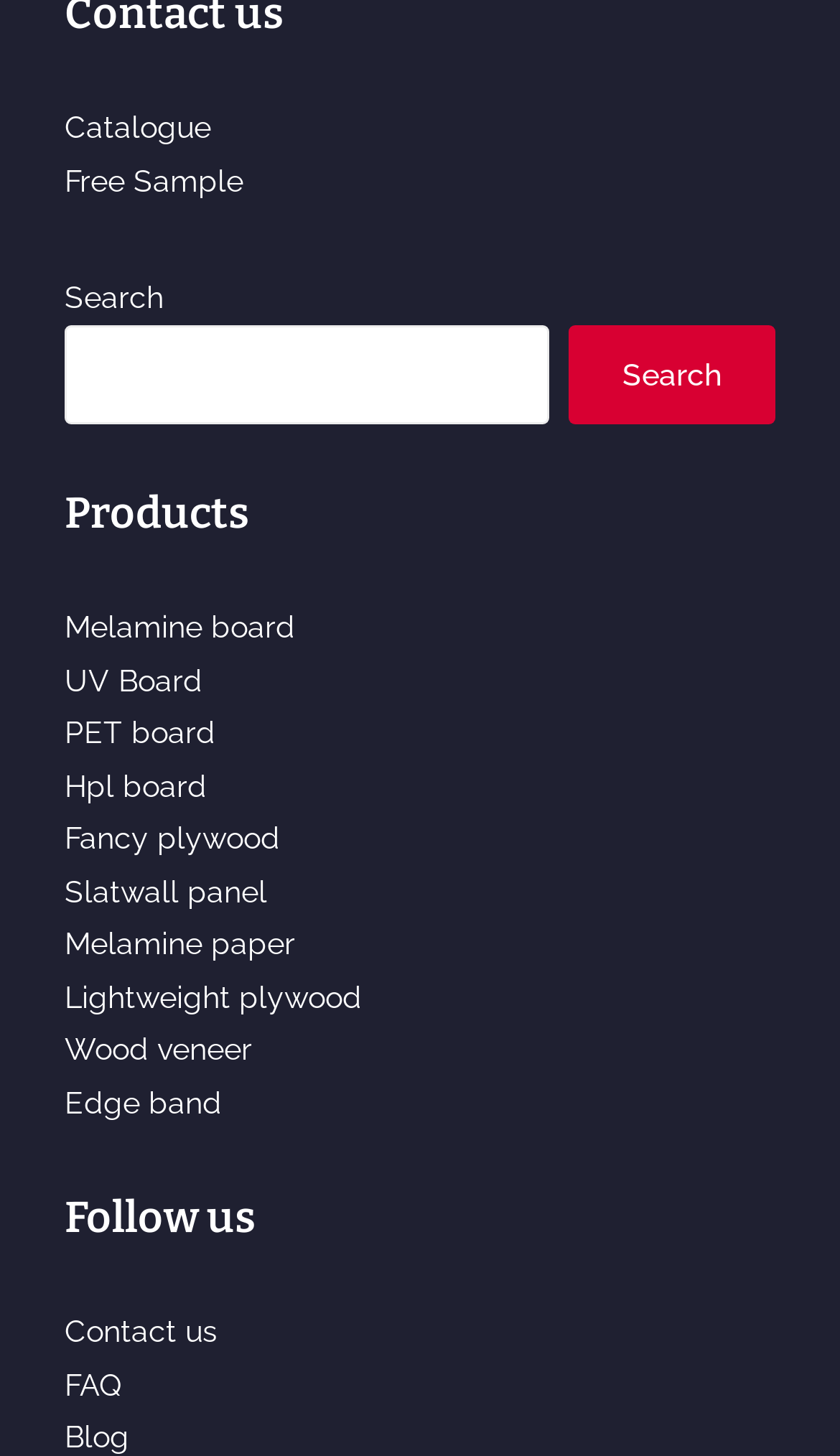Locate the bounding box coordinates of the clickable element to fulfill the following instruction: "Explore melamine board products". Provide the coordinates as four float numbers between 0 and 1 in the format [left, top, right, bottom].

[0.077, 0.419, 0.351, 0.443]